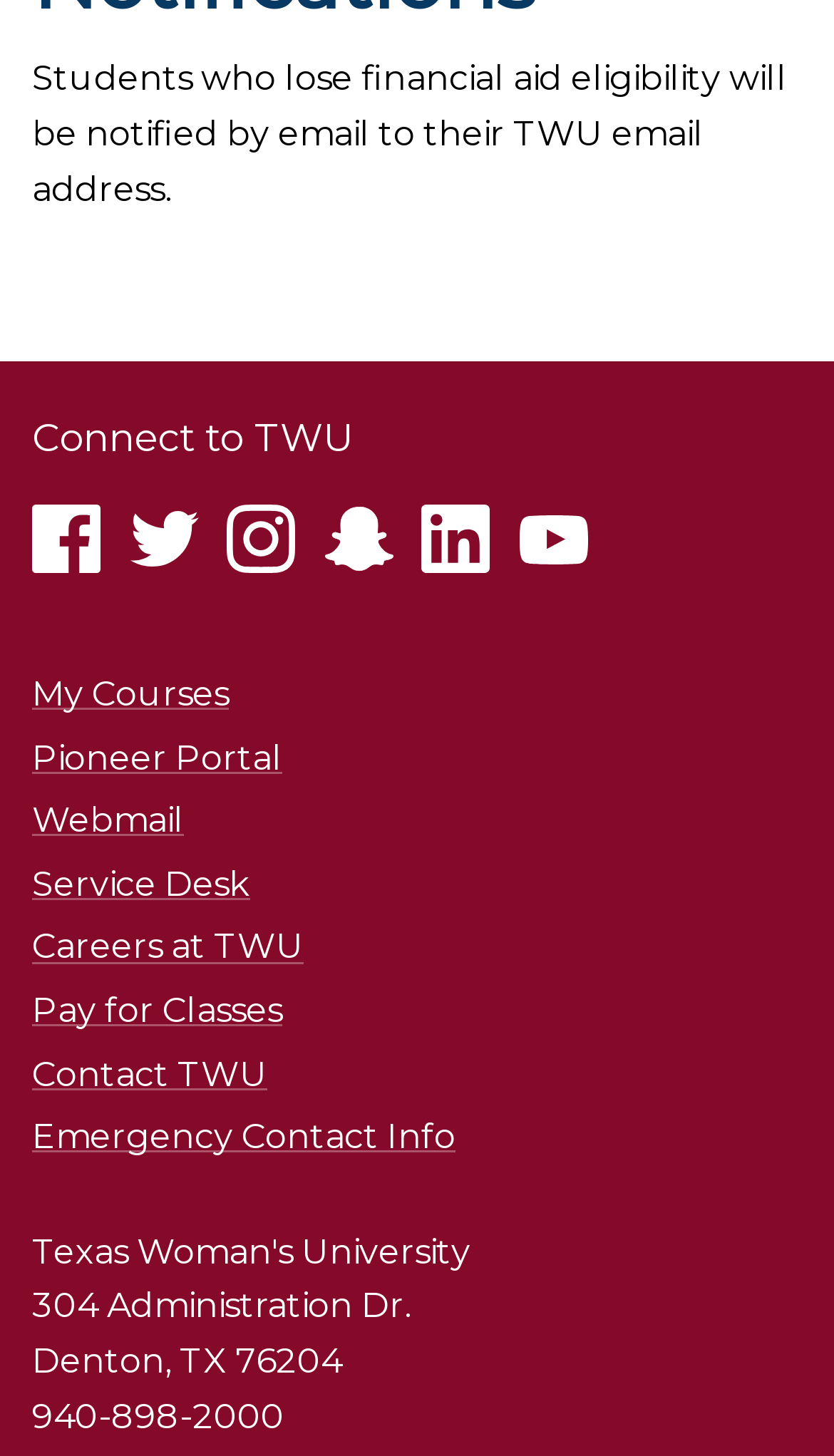Provide the bounding box coordinates of the UI element this sentence describes: "Contact TWU".

[0.038, 0.723, 0.321, 0.751]